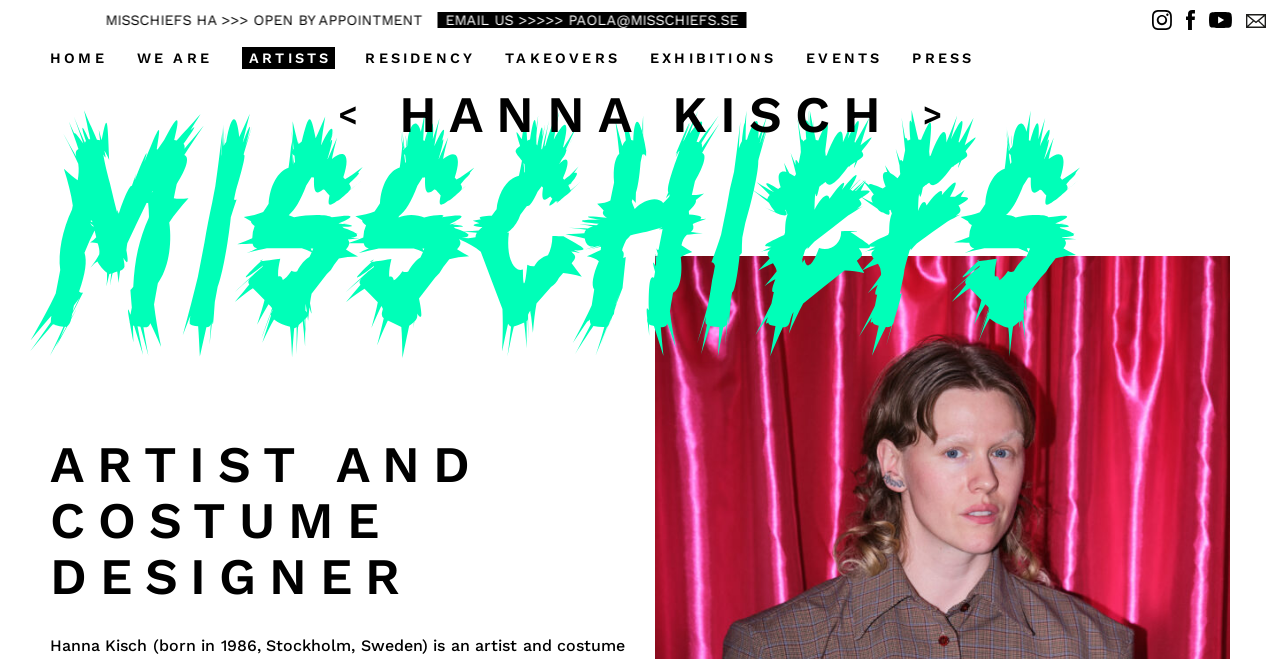How many navigation links are on the top-left of the webpage?
Refer to the image and give a detailed answer to the query.

By examining the links on the top-left of the webpage, I counted a total of 7 navigation links: HOME, WE ARE, ARTISTS, RESIDENCY, TAKEOVERS, EXHIBITIONS, and EVENTS.